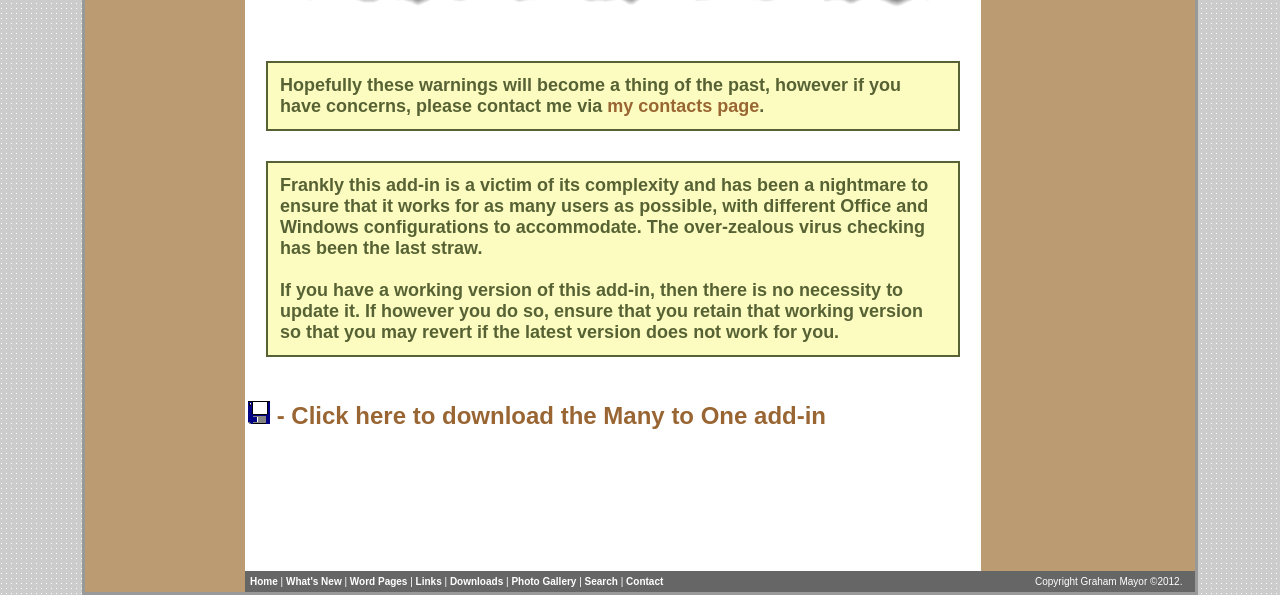Please find the bounding box coordinates of the section that needs to be clicked to achieve this instruction: "go to the home page".

[0.195, 0.968, 0.217, 0.987]